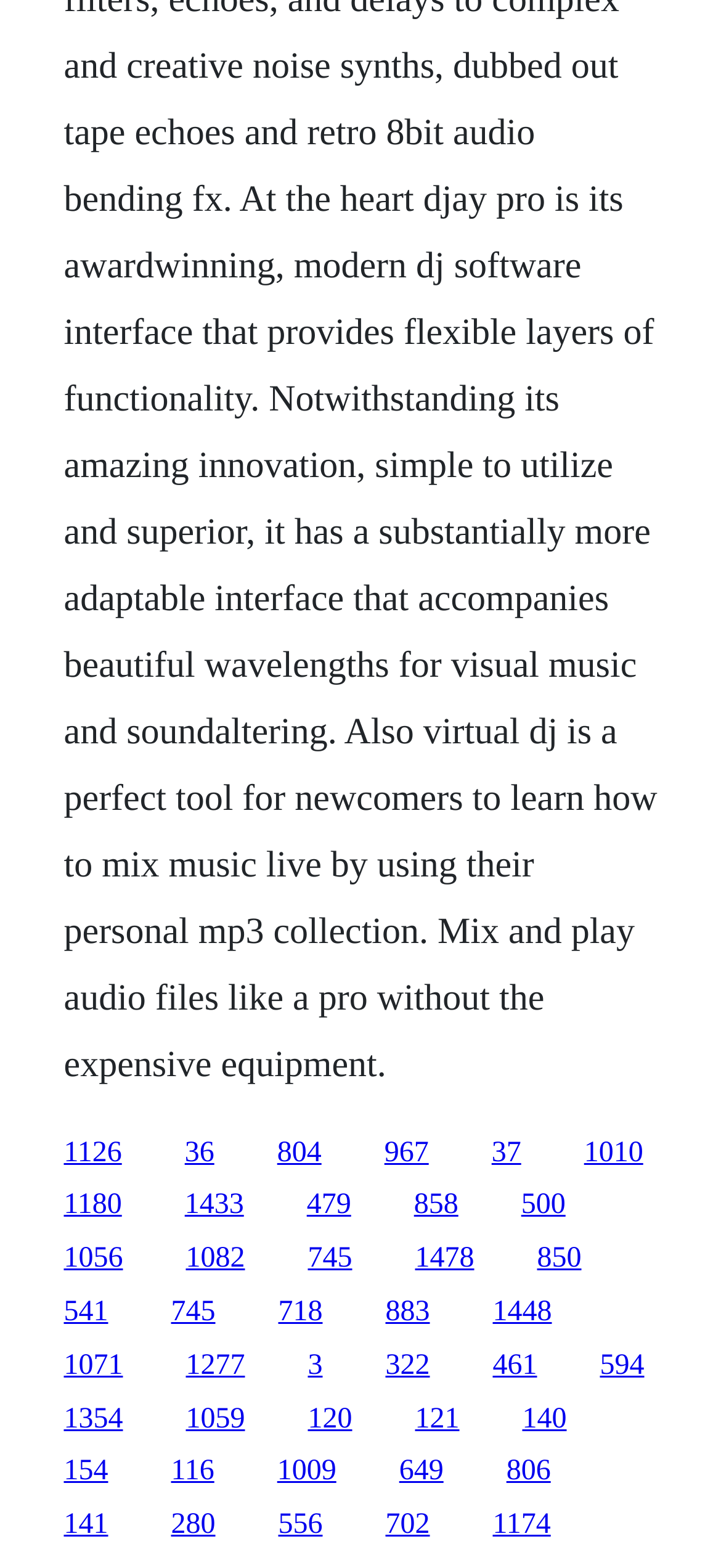What is the horizontal position of the last link?
Use the information from the screenshot to give a comprehensive response to the question.

I looked at the x1 coordinate of the last link element, which is 0.088, indicating that it is located at a horizontal position of 0.088 on the webpage.